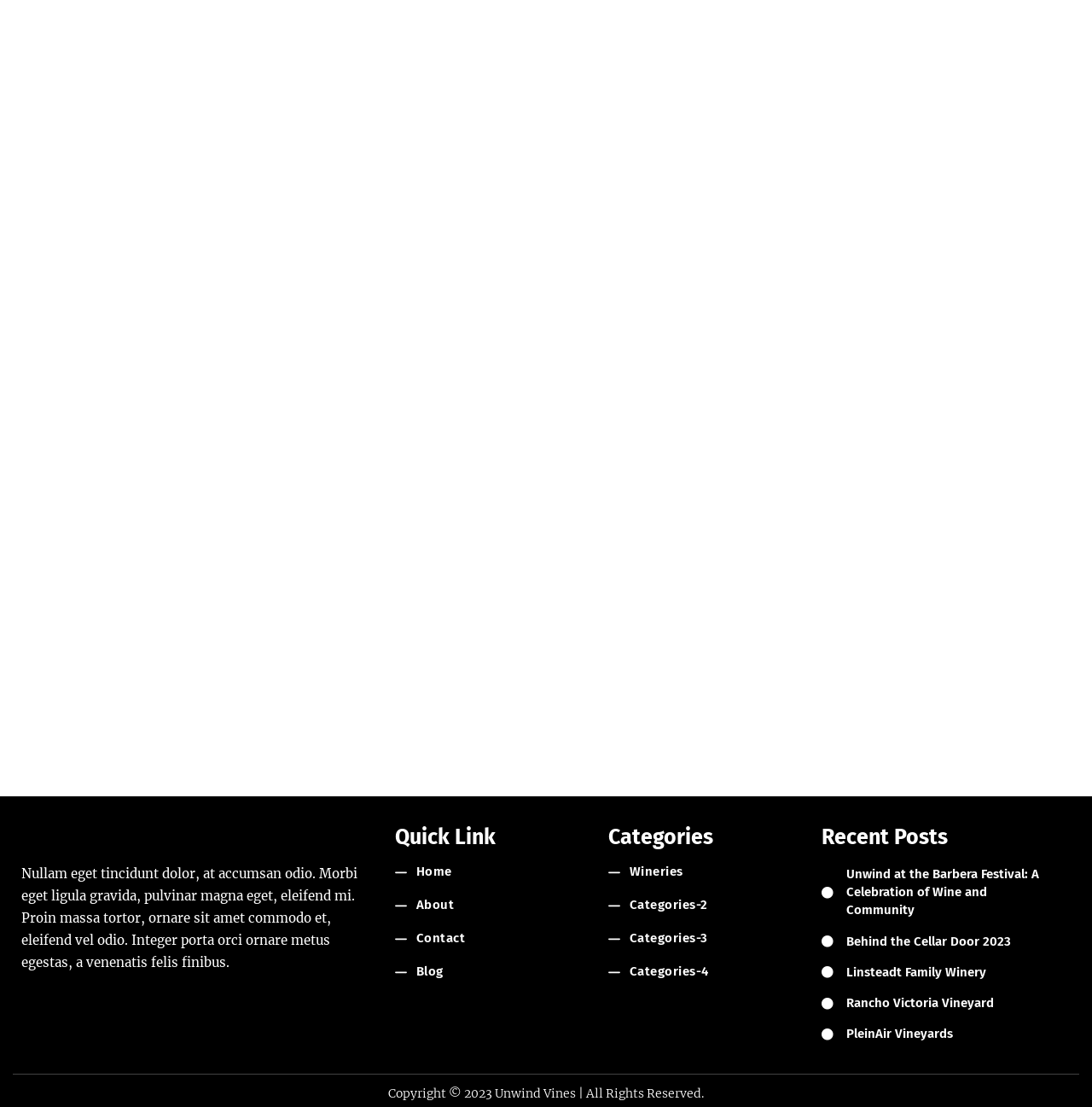Show the bounding box coordinates for the element that needs to be clicked to execute the following instruction: "read Unwind at the Barbera Festival: A Celebration of Wine and Community". Provide the coordinates in the form of four float numbers between 0 and 1, i.e., [left, top, right, bottom].

[0.752, 0.782, 0.969, 0.831]